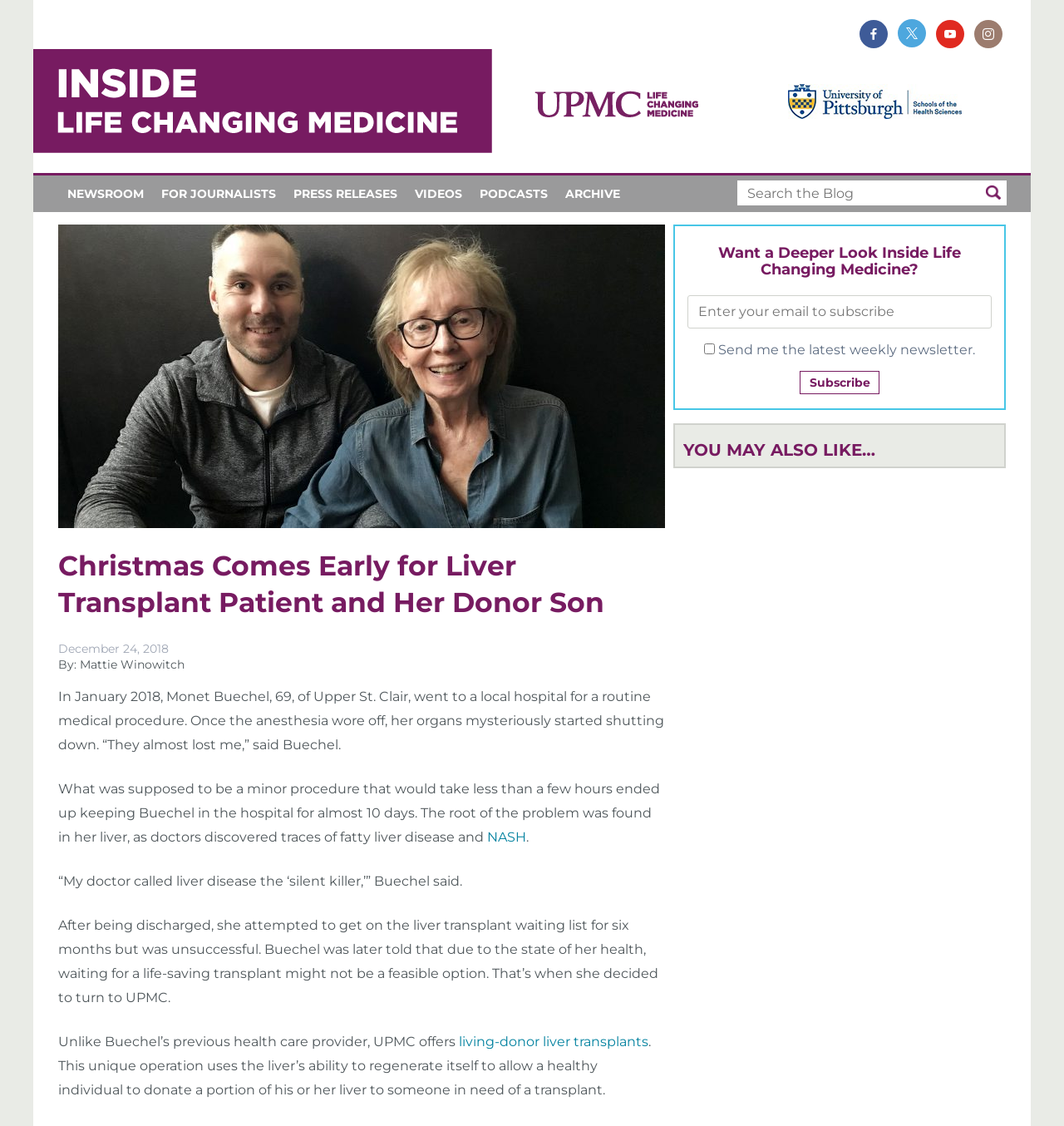Using the given description, provide the bounding box coordinates formatted as (top-left x, top-left y, bottom-right x, bottom-right y), with all values being floating point numbers between 0 and 1. Description: Newsroom

[0.055, 0.156, 0.143, 0.188]